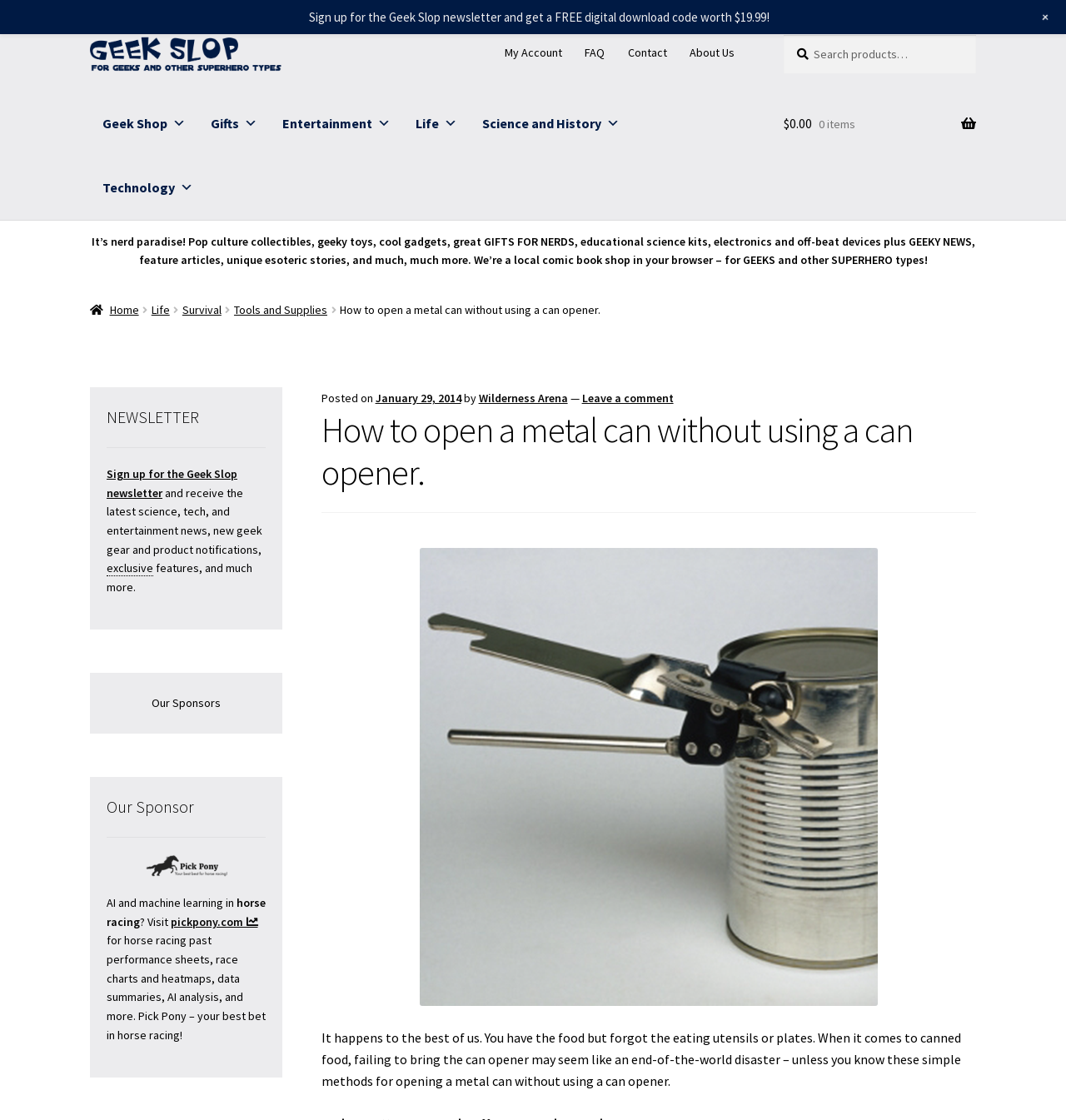Identify the bounding box of the UI element described as follows: "Wix.com". Provide the coordinates as four float numbers in the range of 0 to 1 [left, top, right, bottom].

None